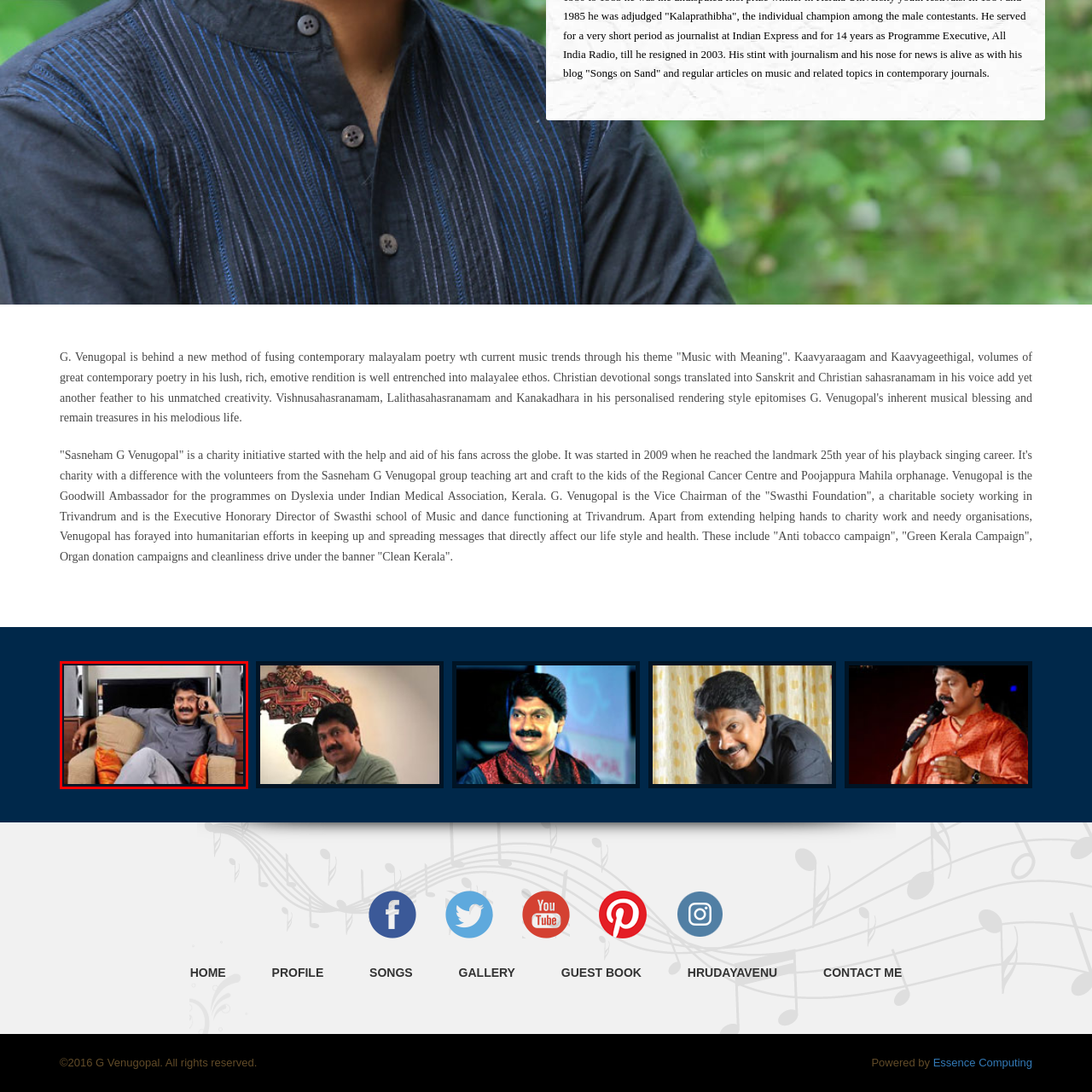Observe the image enclosed by the red border and respond to the subsequent question with a one-word or short phrase:
What is depicted in the background of the image?

Audio equipment